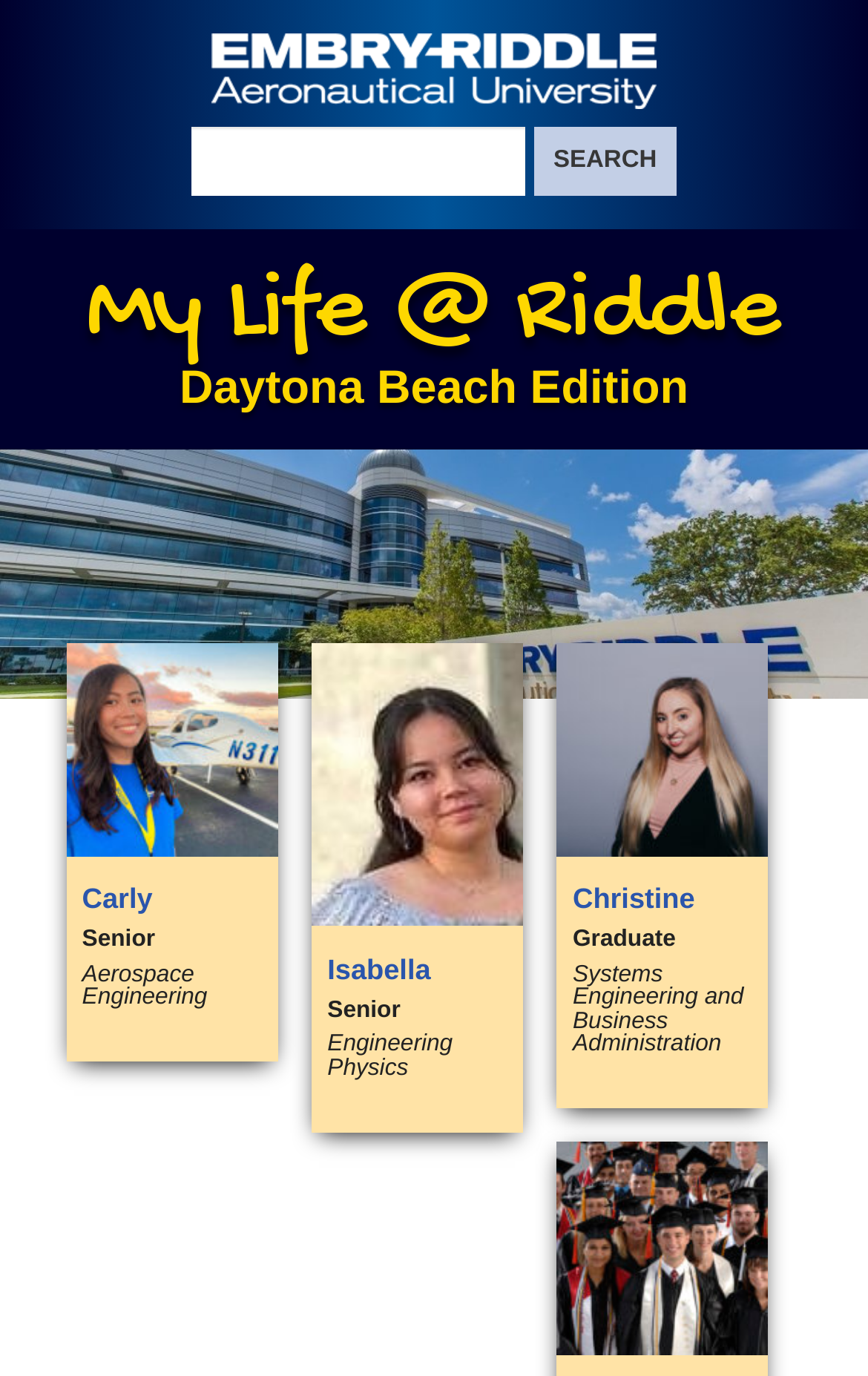Provide the bounding box coordinates of the HTML element described by the text: "ChristineGraduateSystems Engineering and Business Administration". The coordinates should be in the format [left, top, right, bottom] with values between 0 and 1.

[0.641, 0.468, 0.885, 0.806]